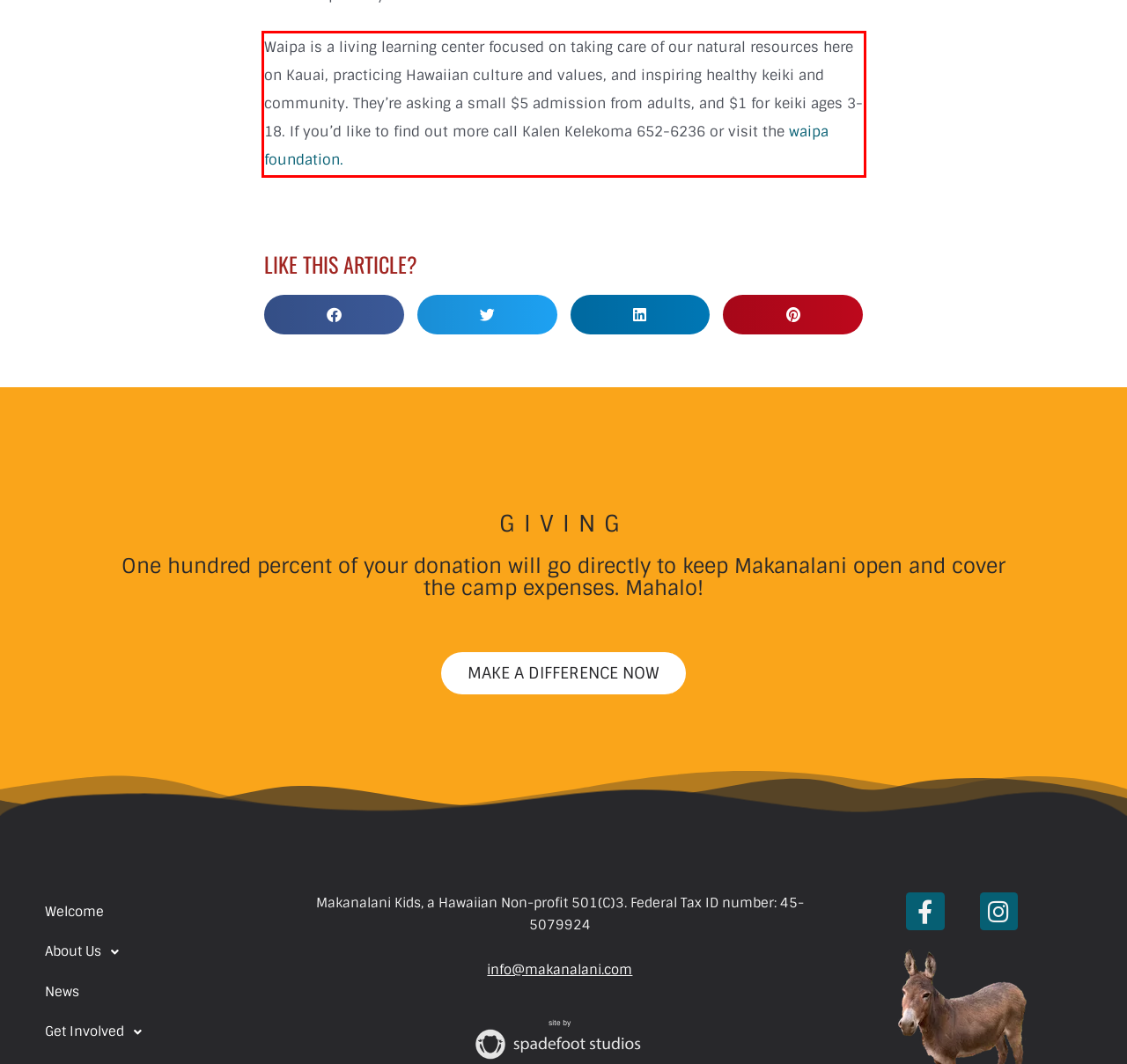Please examine the webpage screenshot containing a red bounding box and use OCR to recognize and output the text inside the red bounding box.

Waipa is a living learning center focused on taking care of our natural resources here on Kauai, practicing Hawaiian culture and values, and inspiring healthy keiki and community. They’re asking a small $5 admission from adults, and $1 for keiki ages 3-18. If you’d like to find out more call Kalen Kelekoma 652-6236 or visit the waipa foundation.